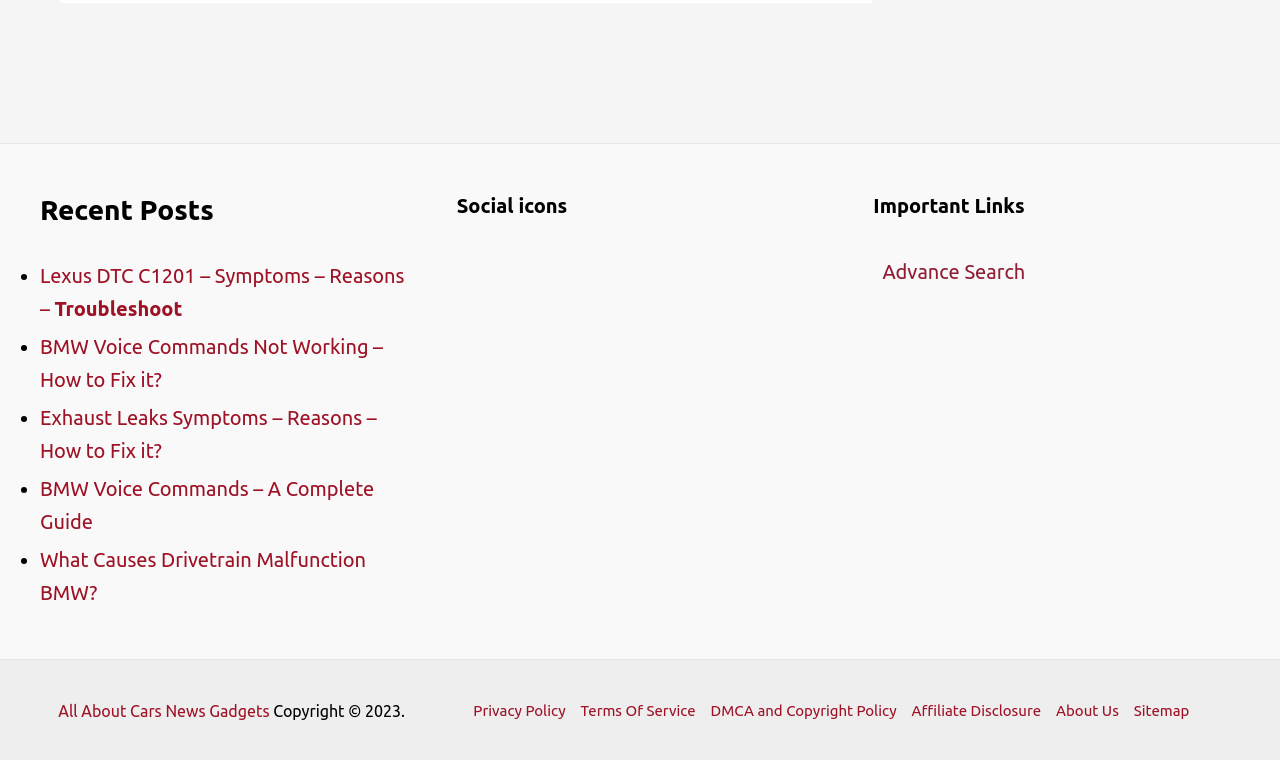Provide the bounding box coordinates of the HTML element described as: "alt="Facebook"". The bounding box coordinates should be four float numbers between 0 and 1, i.e., [left, top, right, bottom].

[0.357, 0.351, 0.396, 0.381]